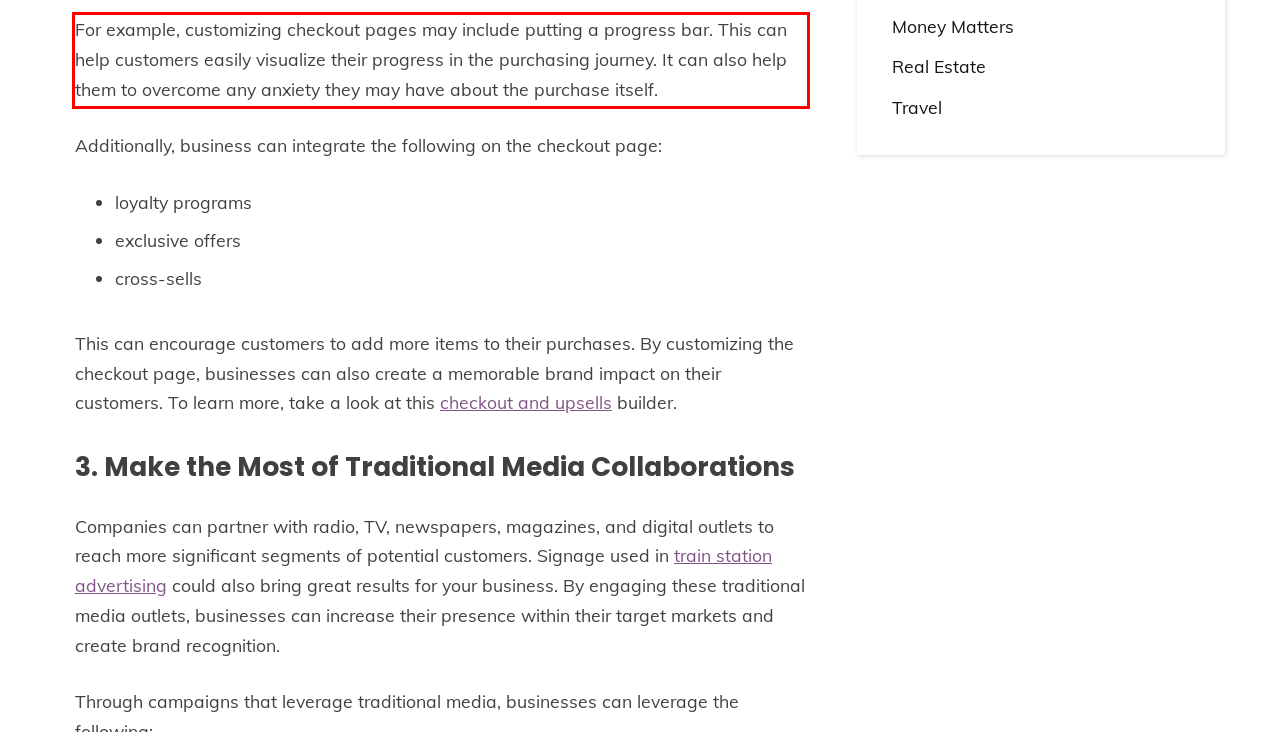You are provided with a screenshot of a webpage containing a red bounding box. Please extract the text enclosed by this red bounding box.

For example, customizing checkout pages may include putting a progress bar. This can help customers easily visualize their progress in the purchasing journey. It can also help them to overcome any anxiety they may have about the purchase itself.